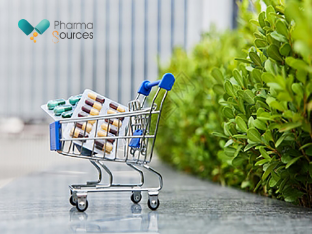What is the logo visible in the top corner?
Based on the image, answer the question in a detailed manner.

In the top corner of the image, the logo of Pharma Sources is visible, highlighting the organization's focus on pharmaceutical news and resources, which is relevant to the context of the image.